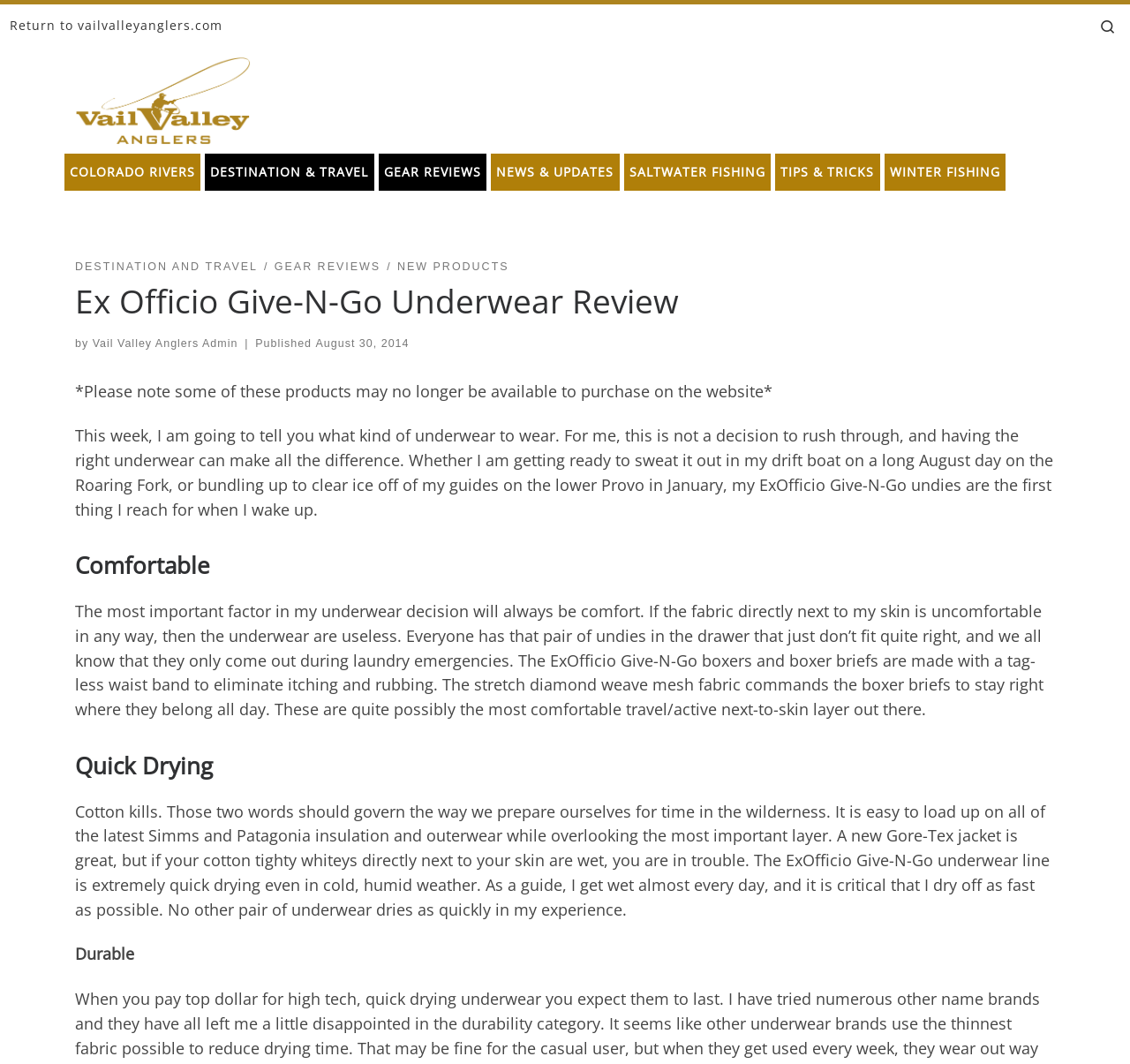Describe every aspect of the webpage in a detailed manner.

The webpage is a review of Ex Officio Give-N-Go Underwear on a blog called Vail Valley Anglers. At the top, there is a navigation menu with links to skip to content, return to the main website, and search. The website's logo and title are also present. Below the navigation menu, there are links to different categories, including Colorado Rivers, Destination & Travel, Gear Reviews, News & Updates, Saltwater Fishing, Tips & Tricks, and Winter Fishing.

The main content of the webpage is the review of the Ex Officio Give-N-Go Underwear. The title of the review is "Ex Officio Give-N-Go Underwear Review" and it is written by Vail Valley Anglers Admin. The review is divided into sections, including Comfortable, Quick Drying, and Durable. Each section has a heading and a paragraph of text describing the benefits of the underwear.

The review starts by explaining the importance of choosing the right underwear for outdoor activities. The author then describes the comfort of the Ex Officio Give-N-Go underwear, highlighting the tag-less waistband and stretch diamond weave mesh fabric. The next section discusses the quick-drying properties of the underwear, emphasizing their importance for staying dry and warm in cold and humid weather. Finally, the review mentions the durability of the underwear, without providing further details.

Throughout the review, there are no images, but there is a note at the bottom stating that some products may no longer be available to purchase on the website.